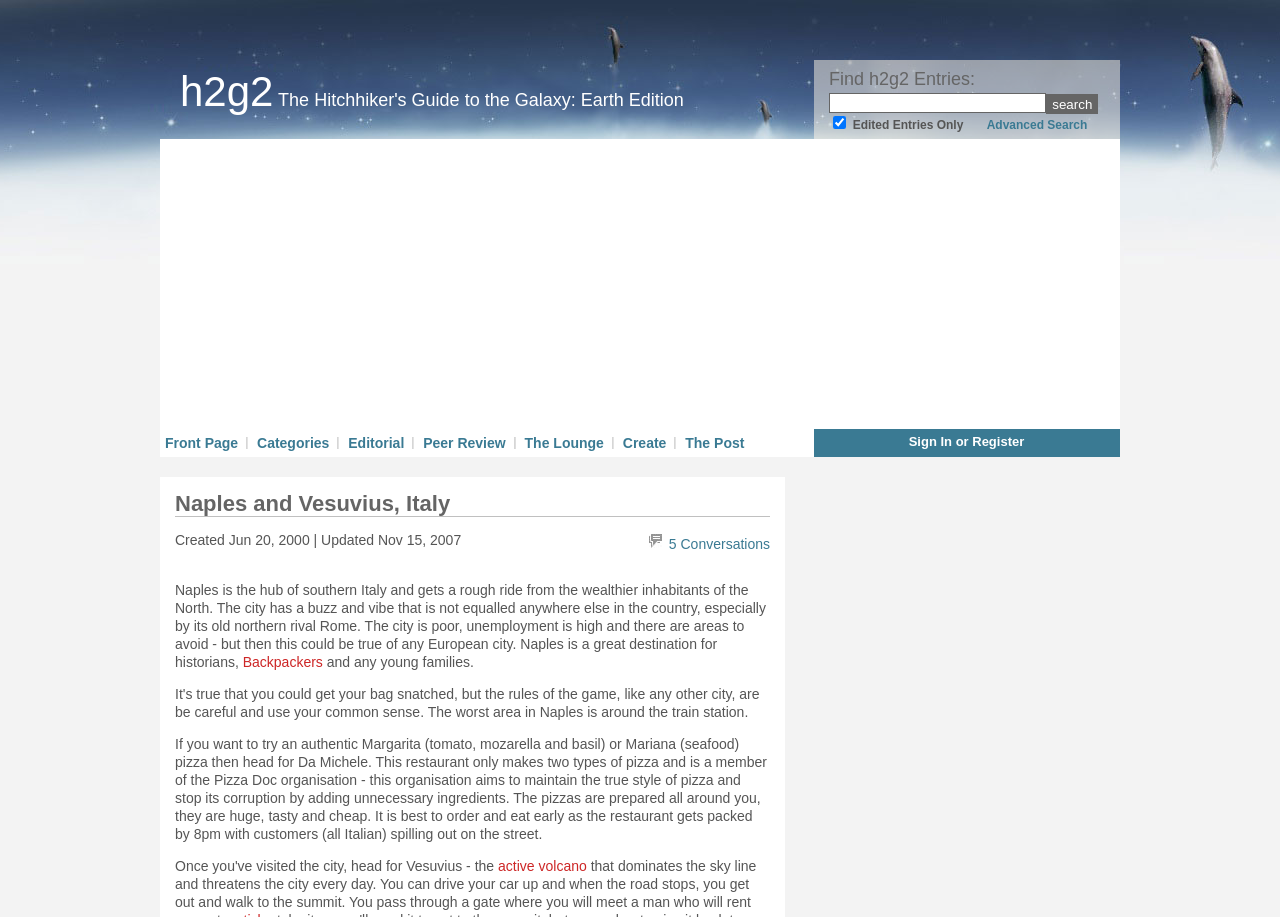Using the element description provided, determine the bounding box coordinates in the format (top-left x, top-left y, bottom-right x, bottom-right y). Ensure that all values are floating point numbers between 0 and 1. Element description: name="searchstring"

[0.648, 0.101, 0.817, 0.123]